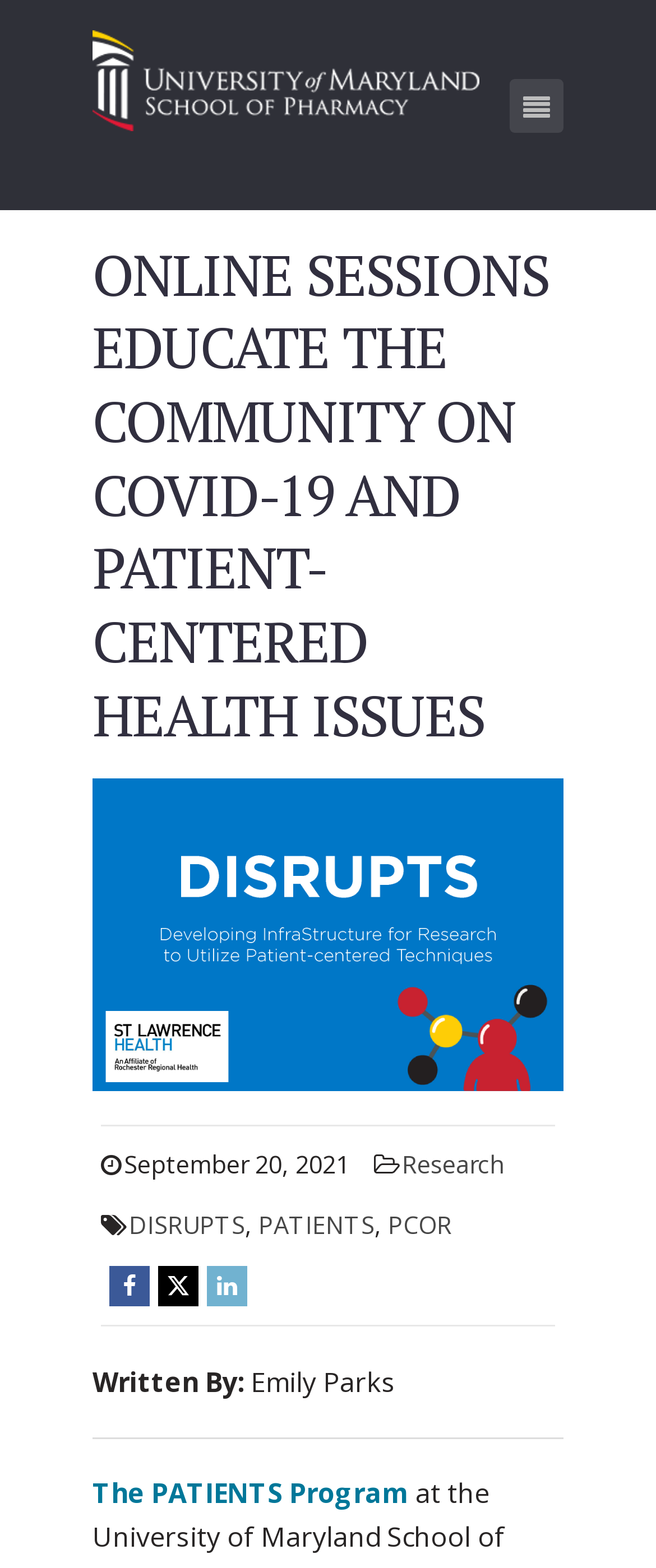What is the date of the article?
Answer the question based on the image using a single word or a brief phrase.

September 20, 2021